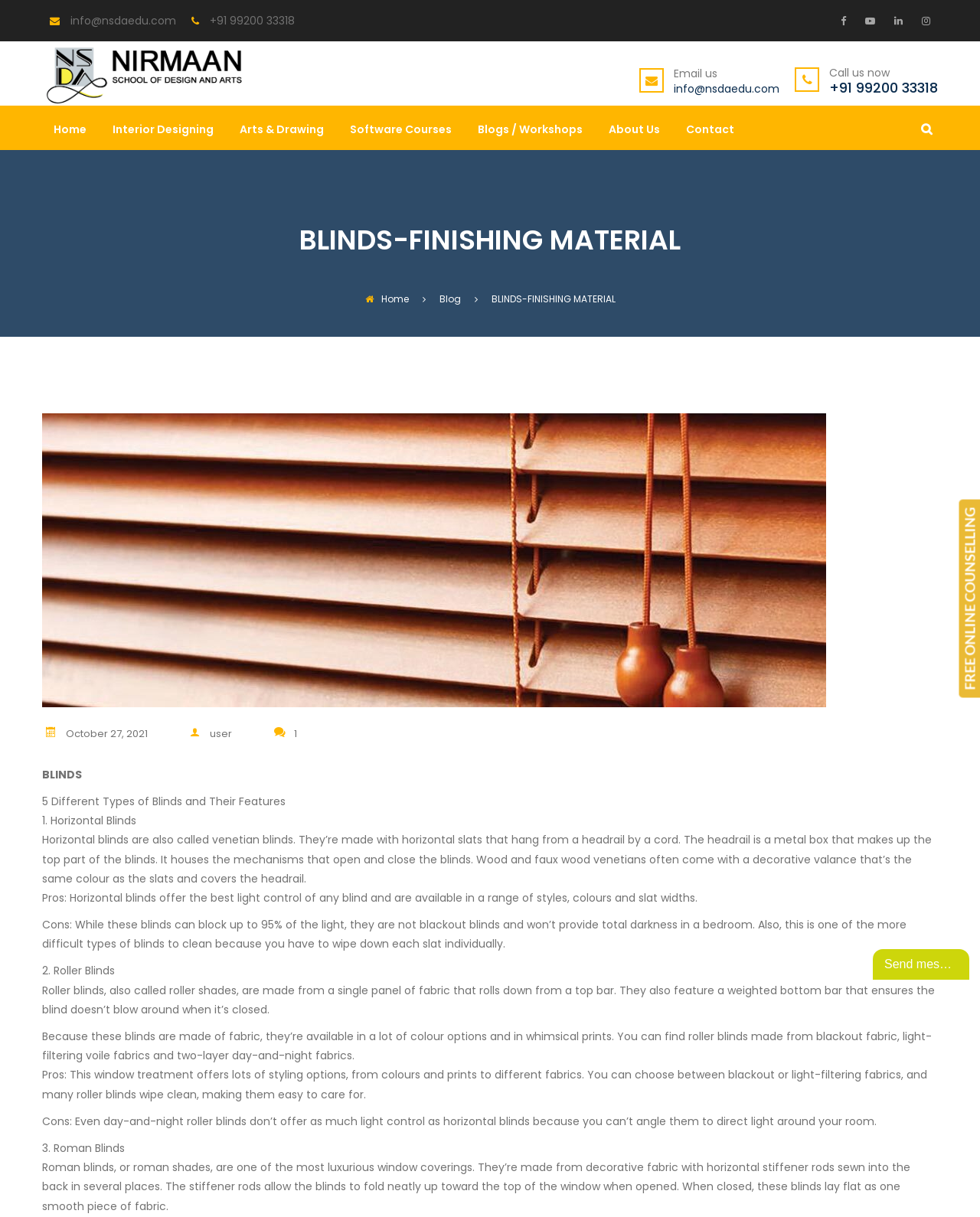Write a detailed summary of the webpage, including text, images, and layout.

The webpage is about NSDA - Nirmaan School of Design and Arts, specifically focusing on blinds and finishing materials. At the top, there is a navigation bar with links to "Home", "Interior Designing", "Arts & Drawing", "Software Courses", "Blogs / Workshops", "About Us", and "Contact". Below the navigation bar, there is a search bar and a section with social media links and contact information.

The main content of the page is divided into two sections. The left section has a heading "BLINDS-FINISHING MATERIAL" and lists different types of blinds, including horizontal blinds, roller blinds, and Roman blinds, along with their features, pros, and cons. The right section appears to be a sidebar with links to various courses and programs offered by NSDA, including interior designing, arts and drawing, and software courses.

There are also several "BACK" buttons scattered throughout the page, which seem to be part of a nested navigation system. Additionally, there are links to specific courses, such as "B.VOC. IN INTERIOR DESIGNING", "MODULAR KITCHEN", and "CANVAS PAINTING COURSE", among others.